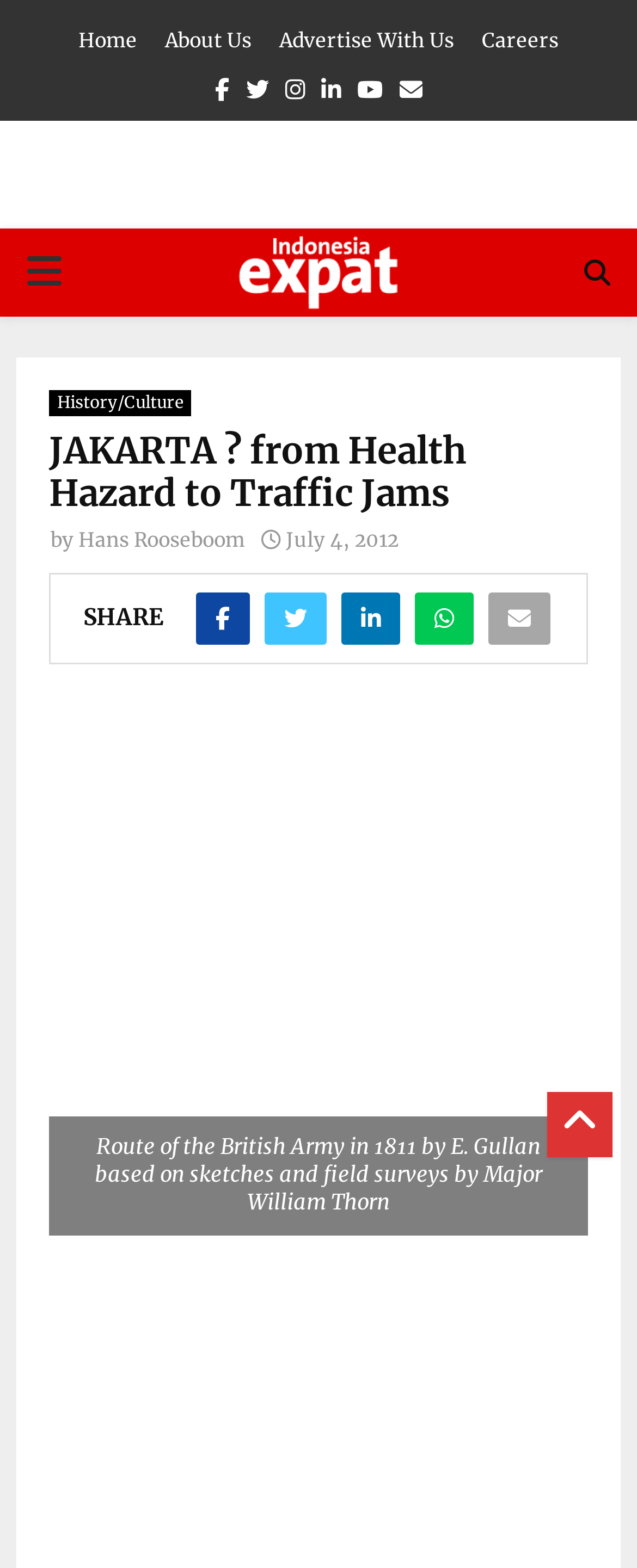When was the article published?
Please describe in detail the information shown in the image to answer the question.

The publication date of the article is mentioned in the webpage as 'July 4, 2012', which can be found in the section below the title of the article.